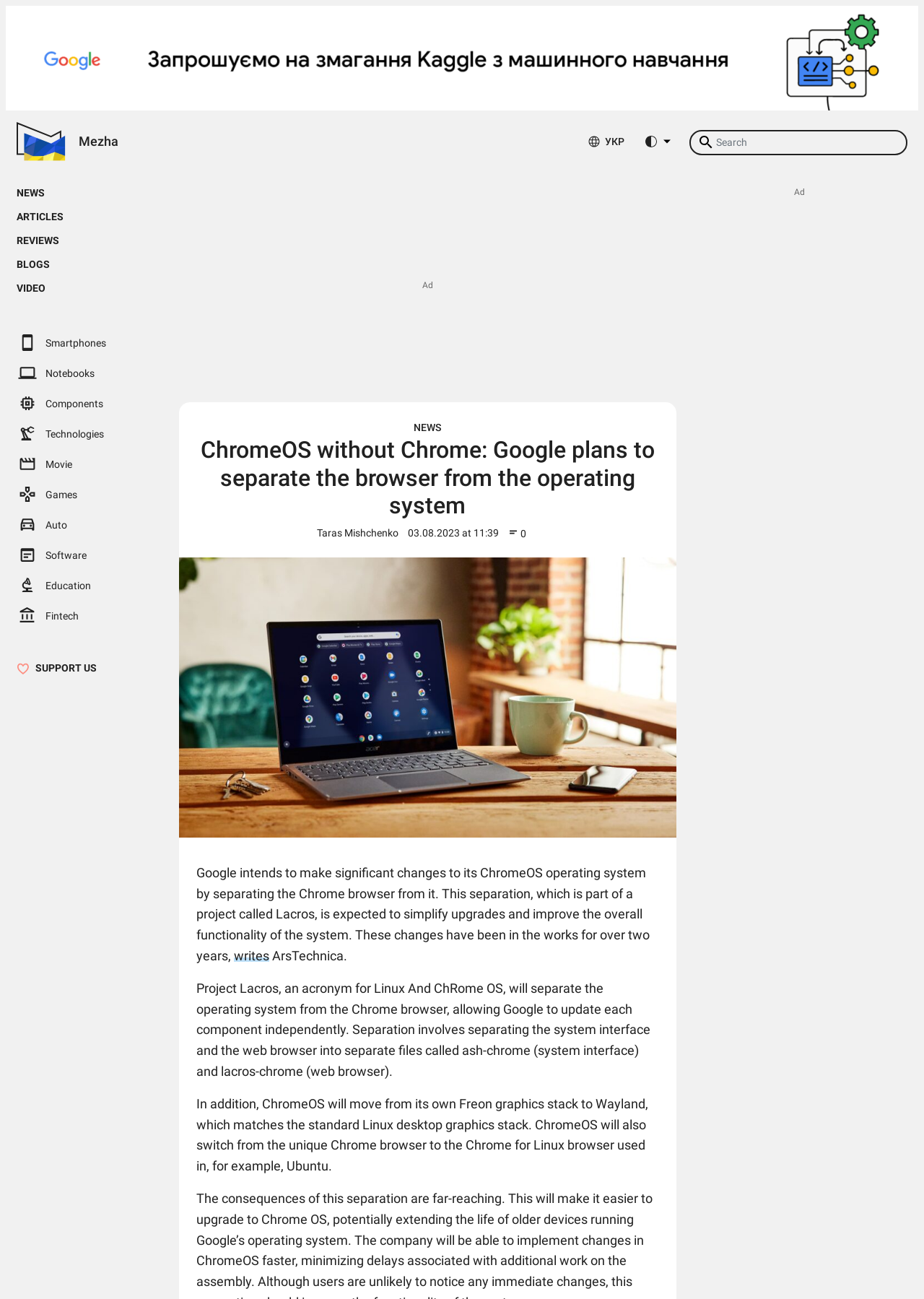Determine the bounding box for the UI element that matches this description: "title="Сhange color theme"".

[0.691, 0.098, 0.73, 0.118]